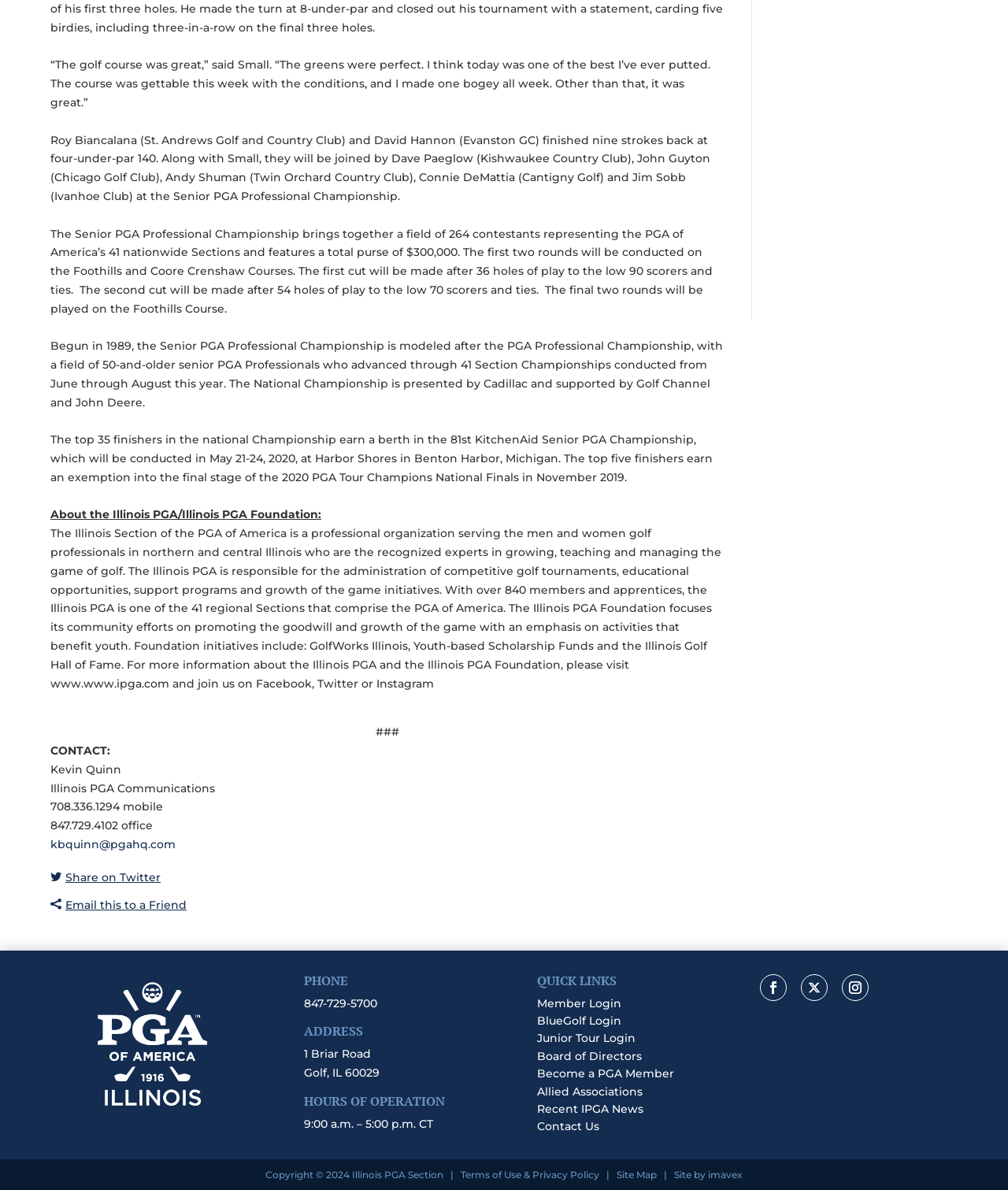Using the element description provided, determine the bounding box coordinates in the format (top-left x, top-left y, bottom-right x, bottom-right y). Ensure that all values are floating point numbers between 0 and 1. Element description: imavex

[0.702, 0.982, 0.737, 0.992]